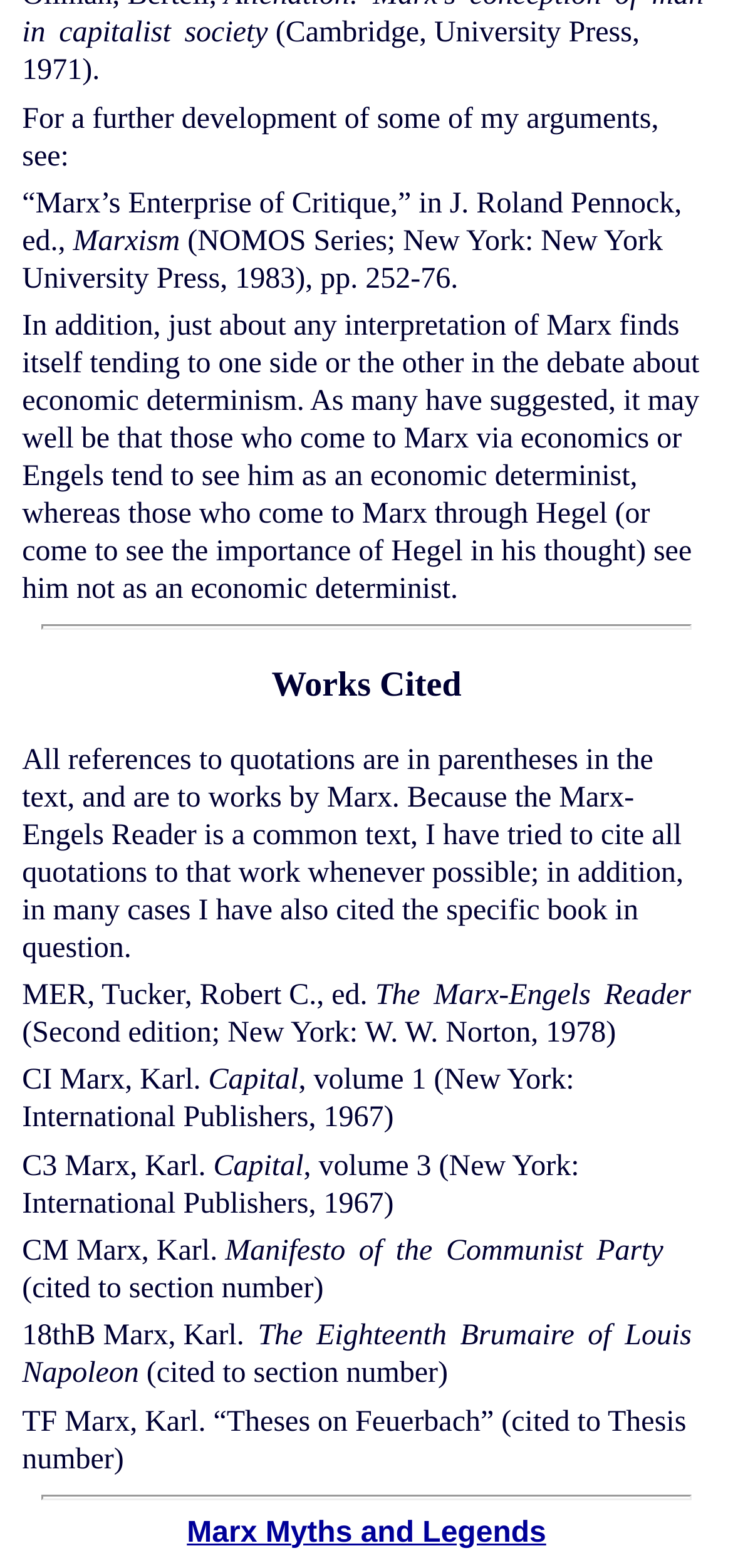What is the name of the party mentioned in the webpage?
Based on the screenshot, provide your answer in one word or phrase.

Communist Party